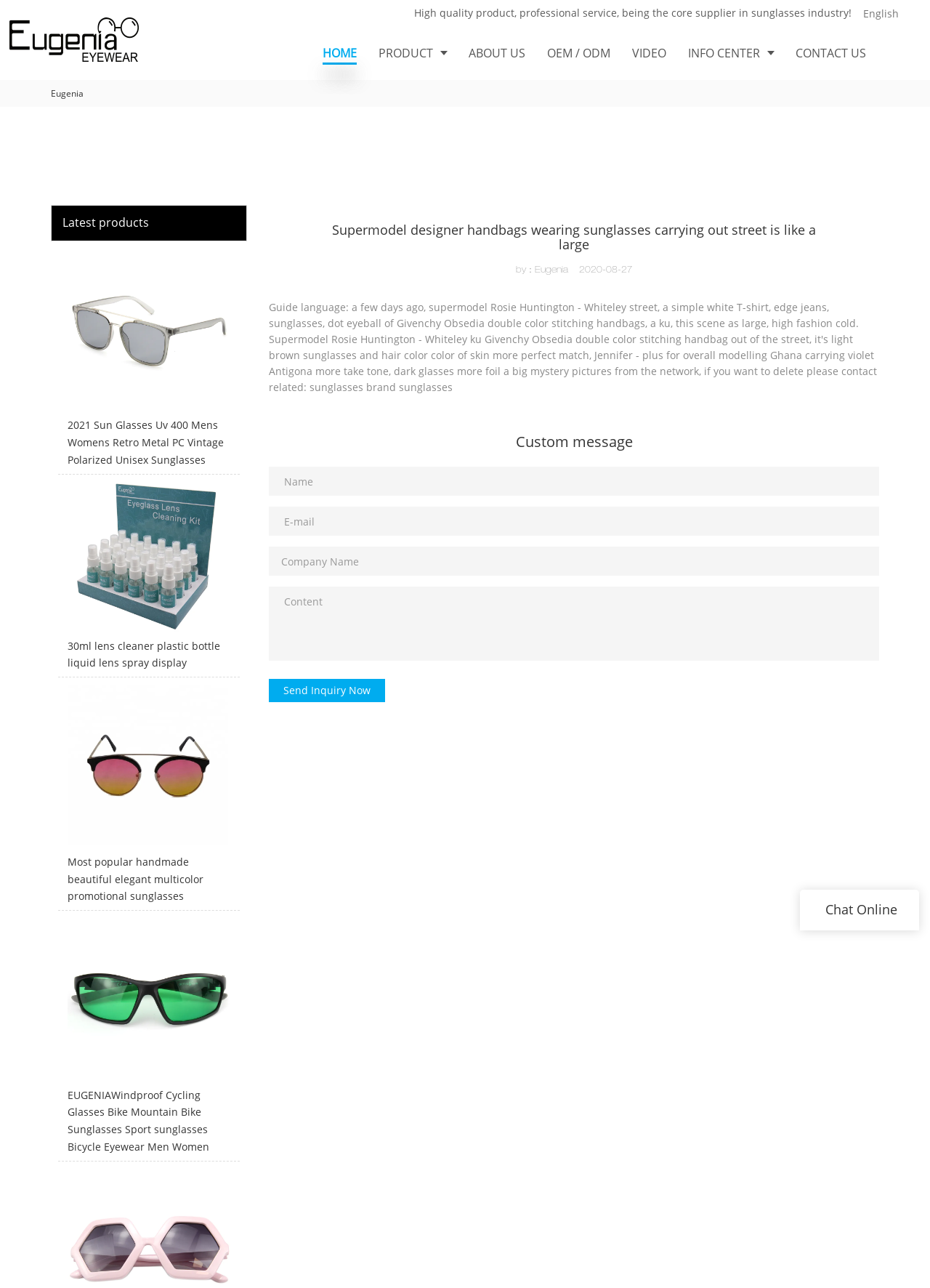What is the language of the webpage?
Based on the screenshot, respond with a single word or phrase.

English